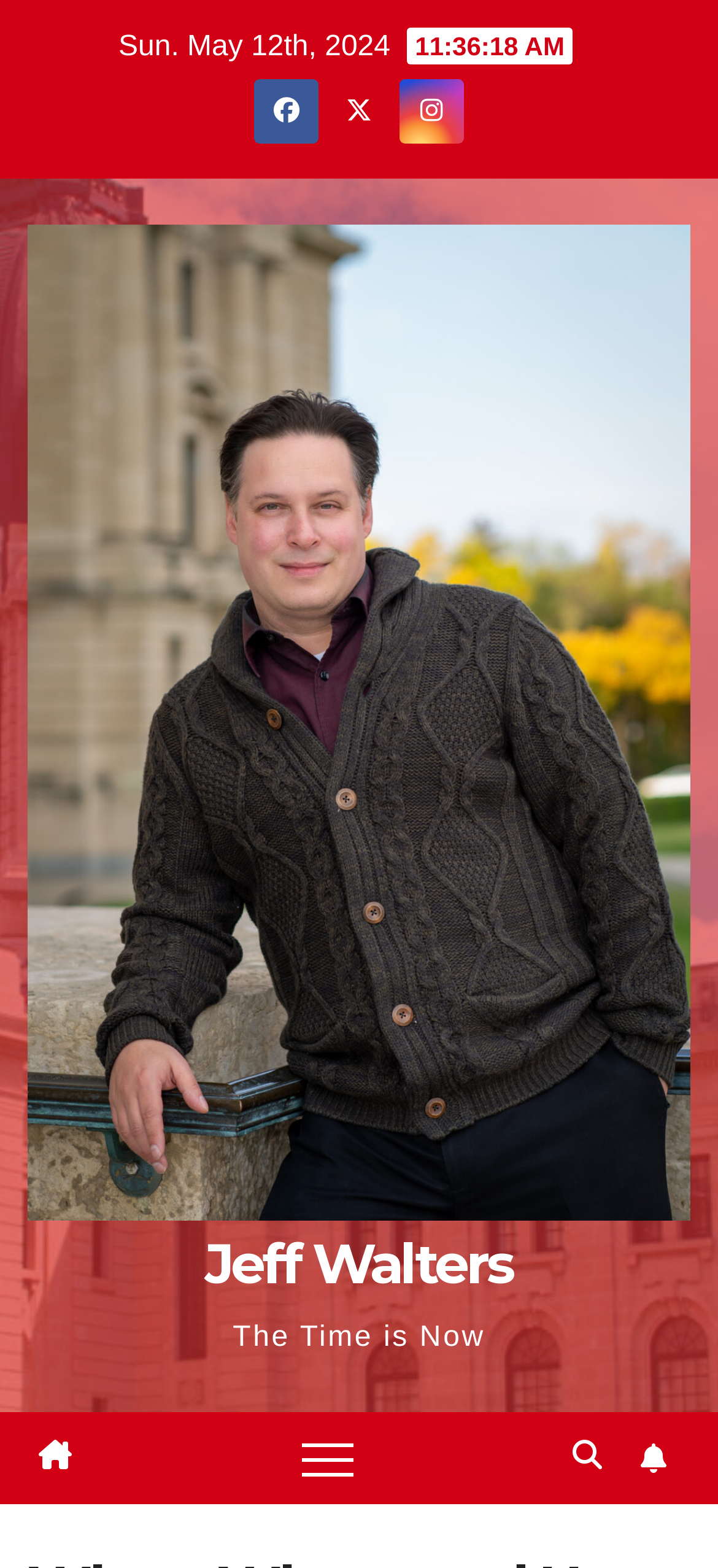What is the text above the 'Toggle navigation' button?
Answer the question with a single word or phrase by looking at the picture.

The Time is Now